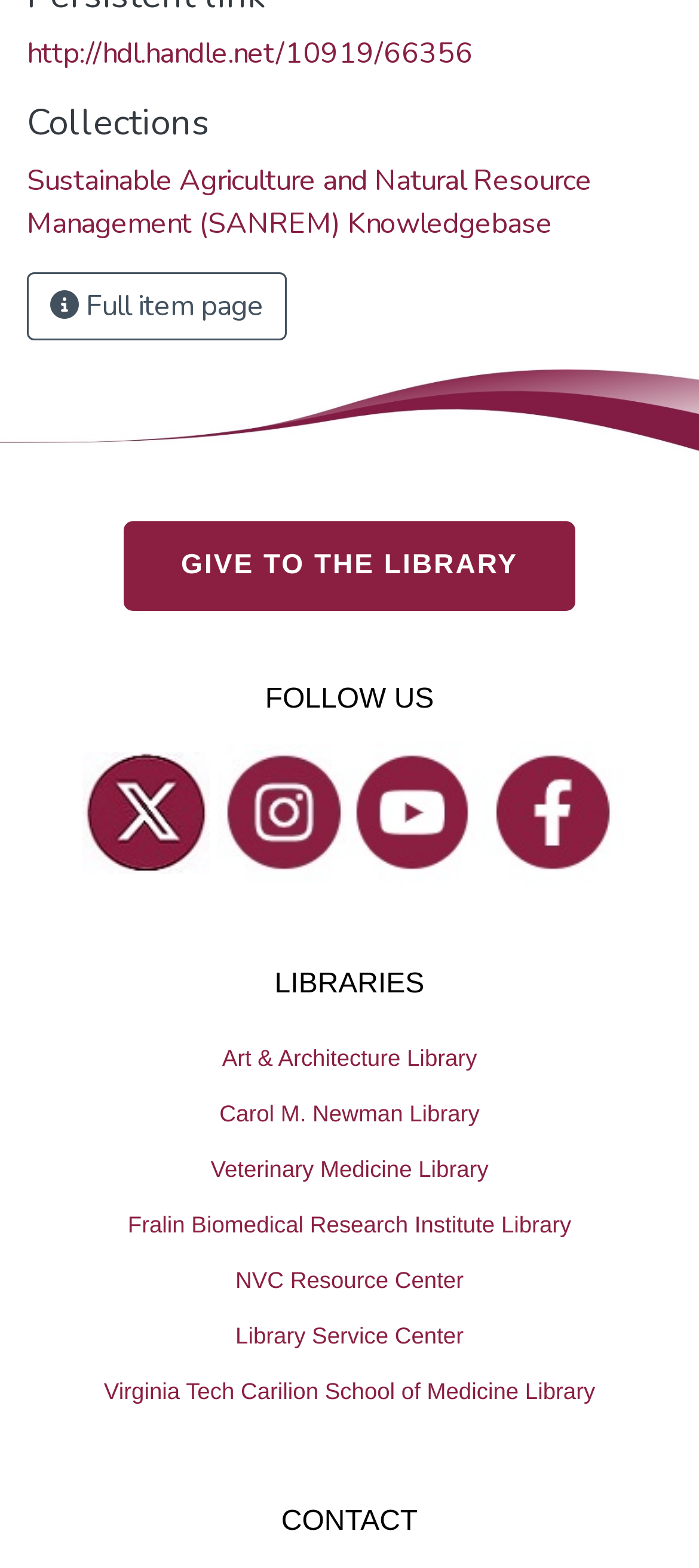Locate the bounding box coordinates of the clickable area needed to fulfill the instruction: "Follow the library on Twitter".

[0.145, 0.49, 0.273, 0.547]